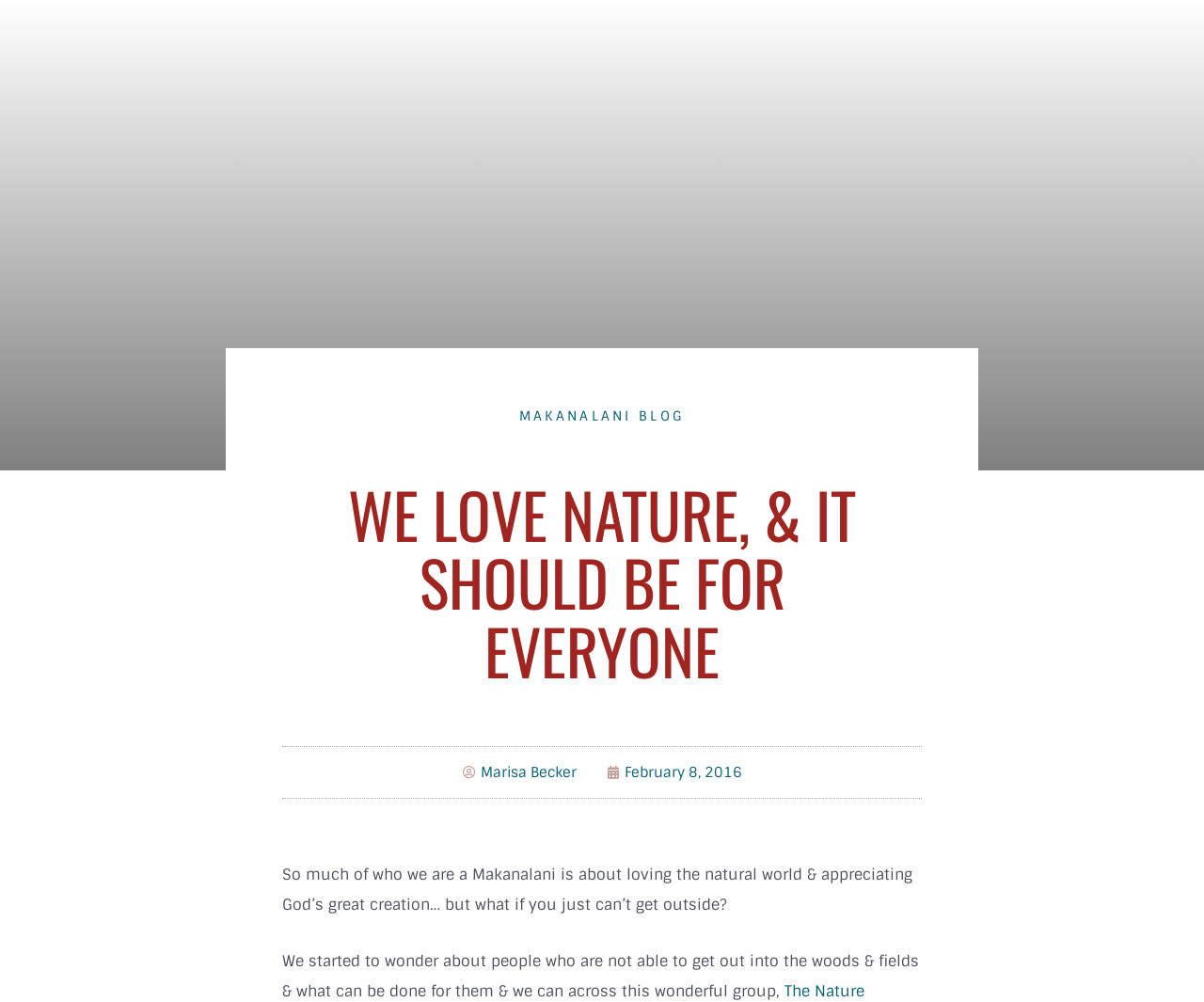Please provide a brief answer to the question using only one word or phrase: 
What is the name of the blog?

Makanalani Blog